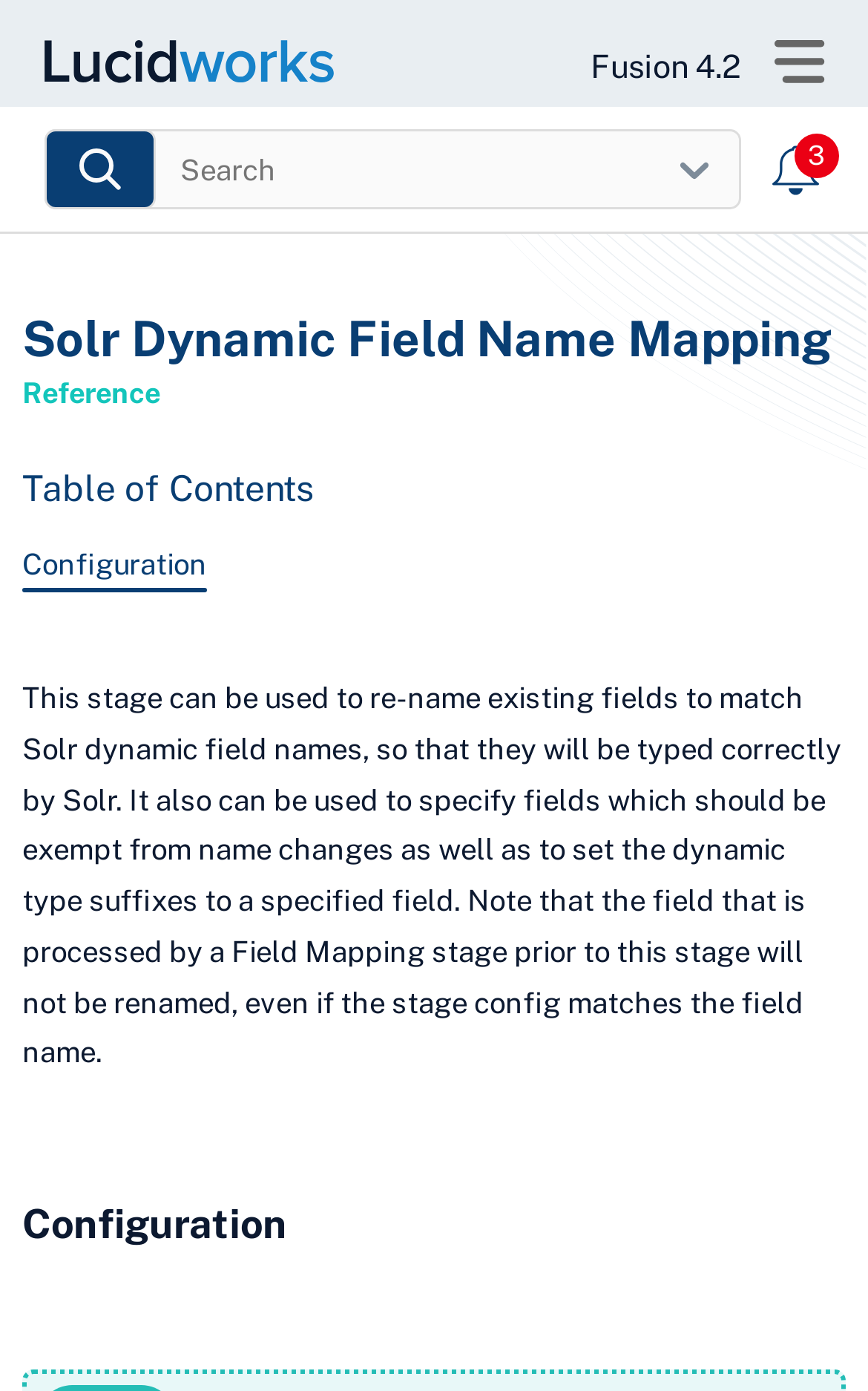Examine the image carefully and respond to the question with a detailed answer: 
What is the purpose of this stage?

I found the answer by reading the StaticText element with a long description, which explains the purpose of this stage, including renaming existing fields to match Solr dynamic field names and specifying fields to be exempt from name changes.